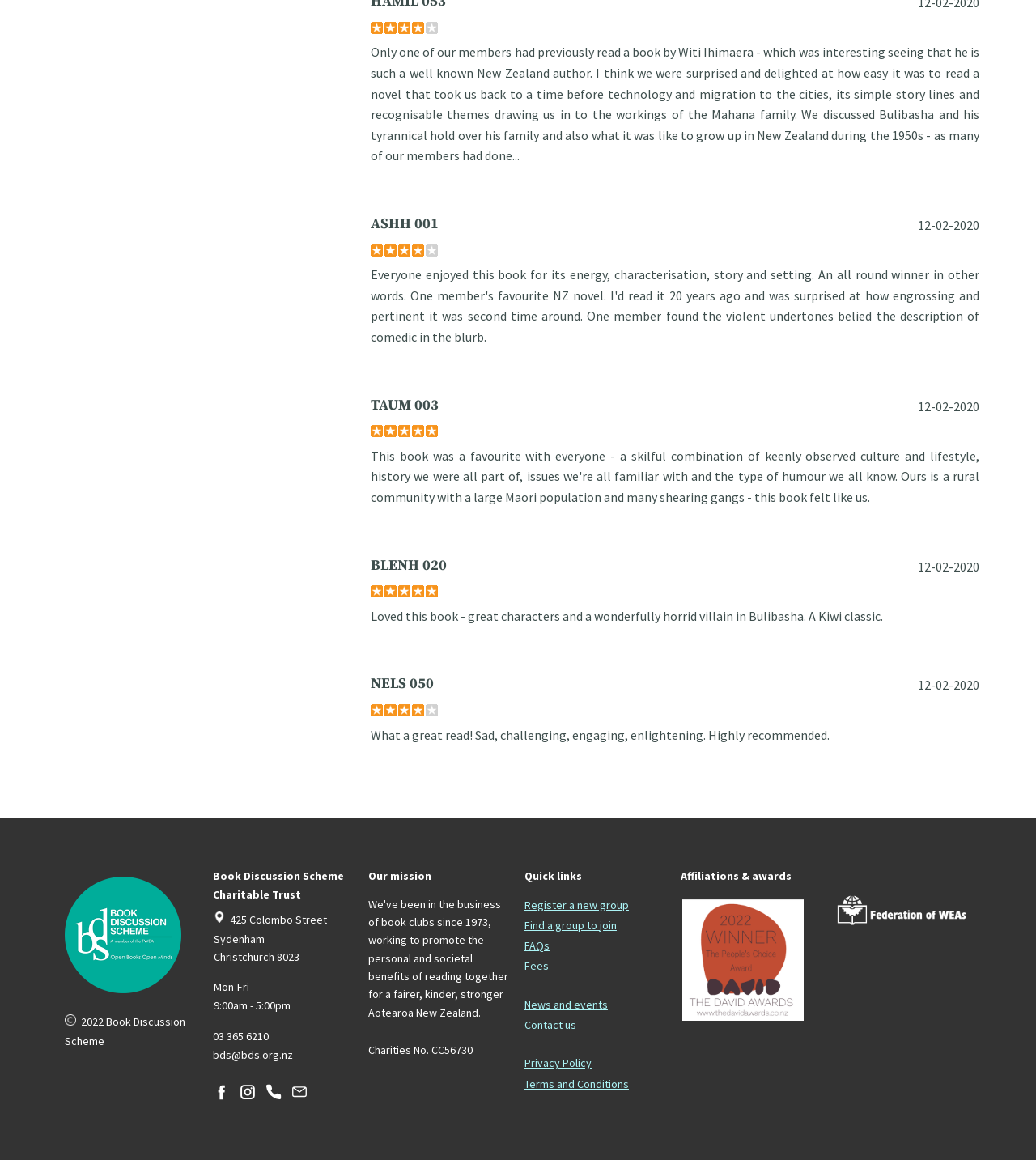Given the following UI element description: "Fees", find the bounding box coordinates in the webpage screenshot.

[0.506, 0.826, 0.53, 0.839]